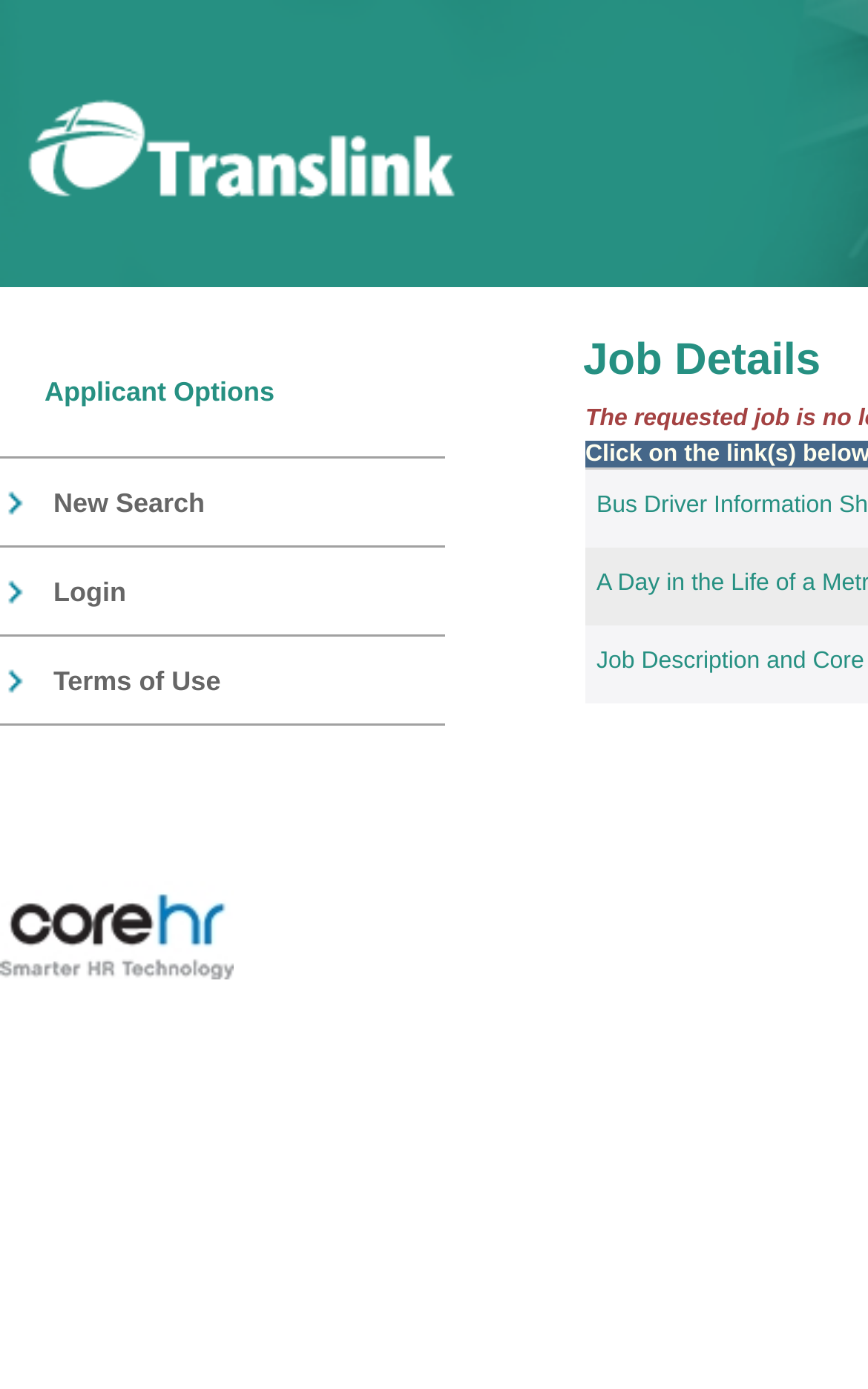Locate the UI element that matches the description title="Login" in the webpage screenshot. Return the bounding box coordinates in the format (top-left x, top-left y, bottom-right x, bottom-right y), with values ranging from 0 to 1.

[0.0, 0.414, 0.036, 0.437]